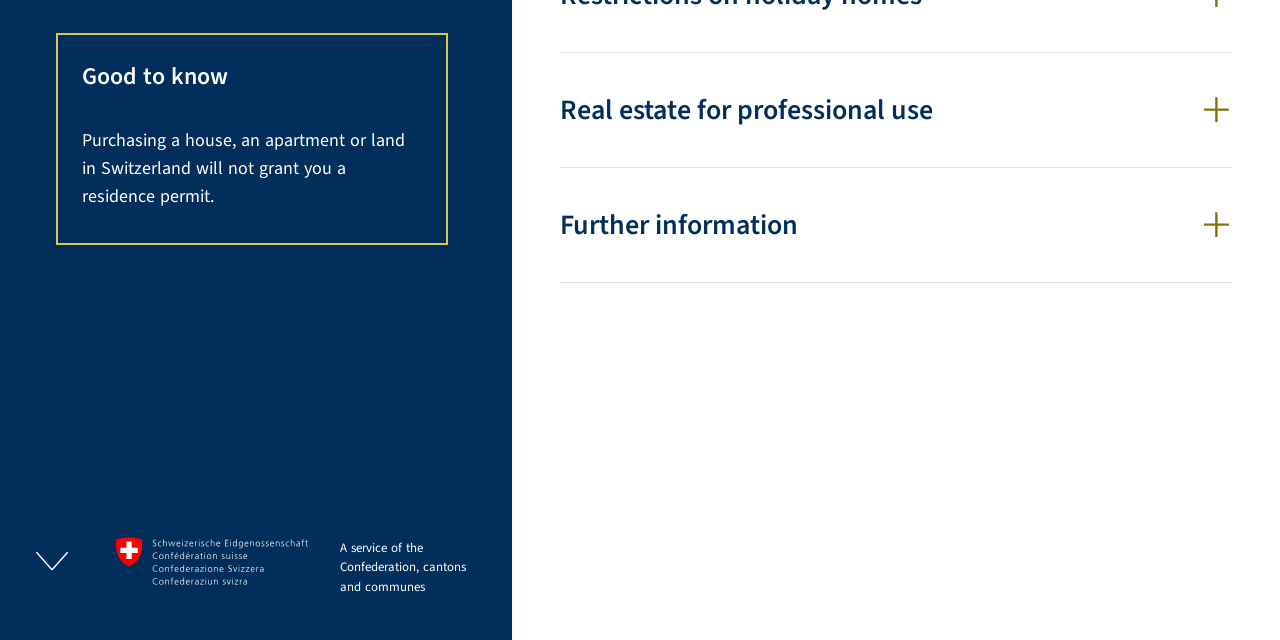Provide the bounding box coordinates, formatted as (top-left x, top-left y, bottom-right x, bottom-right y), with all values being floating point numbers between 0 and 1. Identify the bounding box of the UI element that matches the description: Open/close complete footer

[0.028, 0.827, 0.053, 0.927]